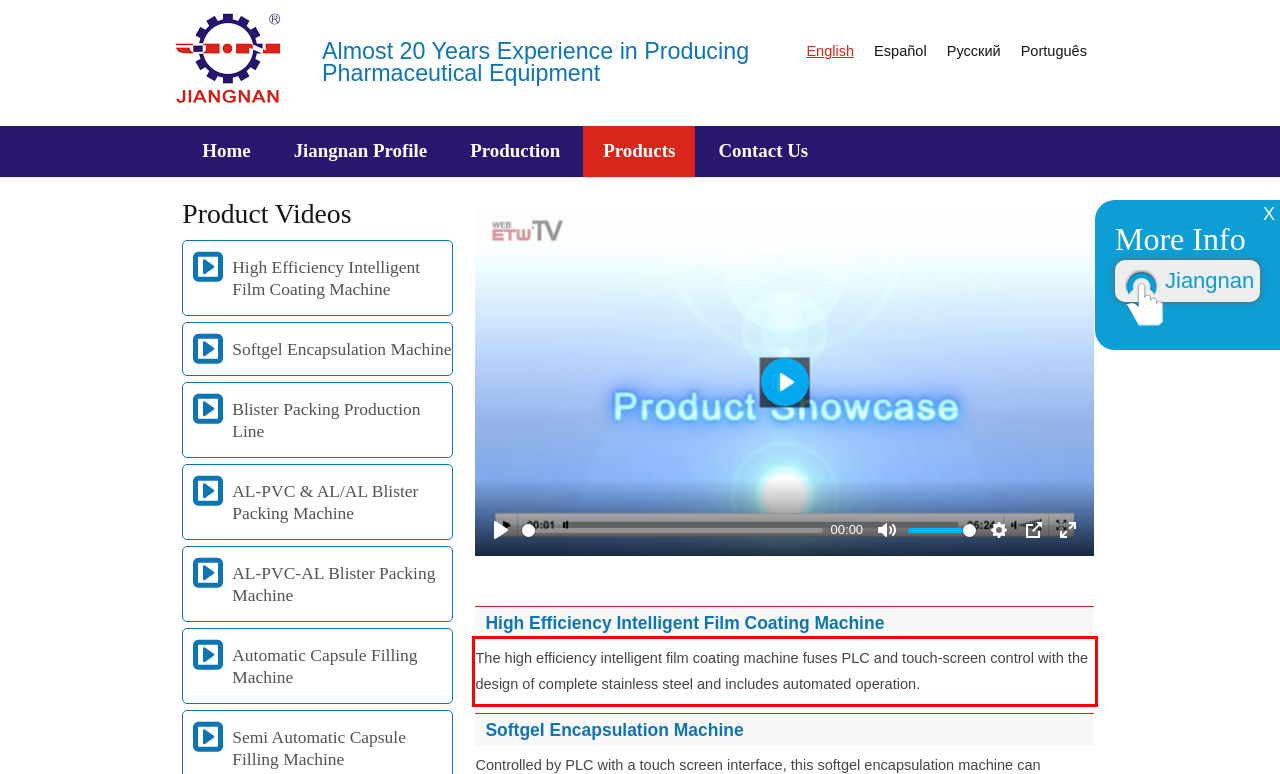Please analyze the provided webpage screenshot and perform OCR to extract the text content from the red rectangle bounding box.

The high efficiency intelligent film coating machine fuses PLC and touch-screen control with the design of complete stainless steel and includes automated operation.